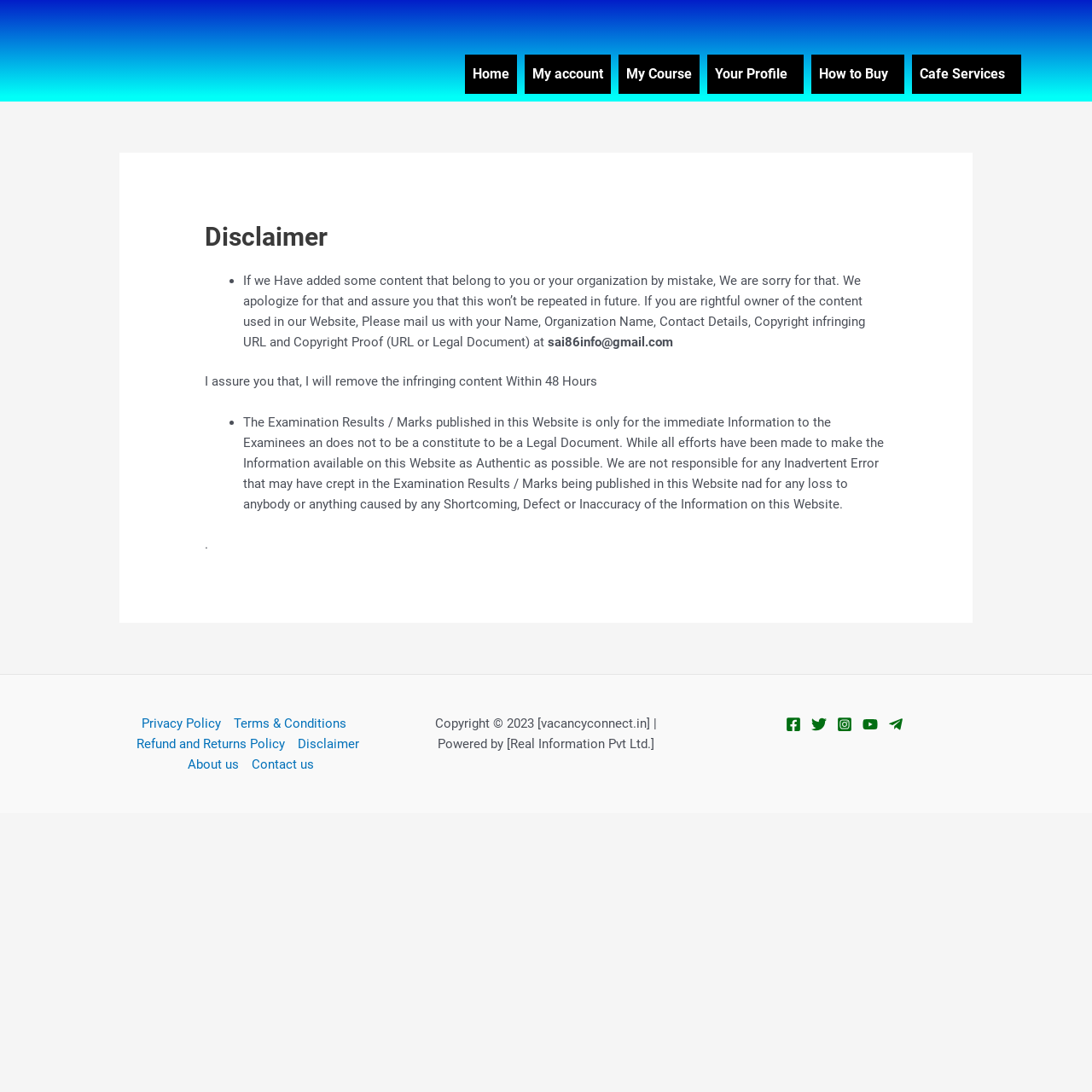Use the information in the screenshot to answer the question comprehensively: What is the website's stance on examination results?

The disclaimer section mentions that the examination results or marks published on the website are only for immediate information to the examinees and do not constitute a legal document. The website is not responsible for any errors or shortcomings in the published results.